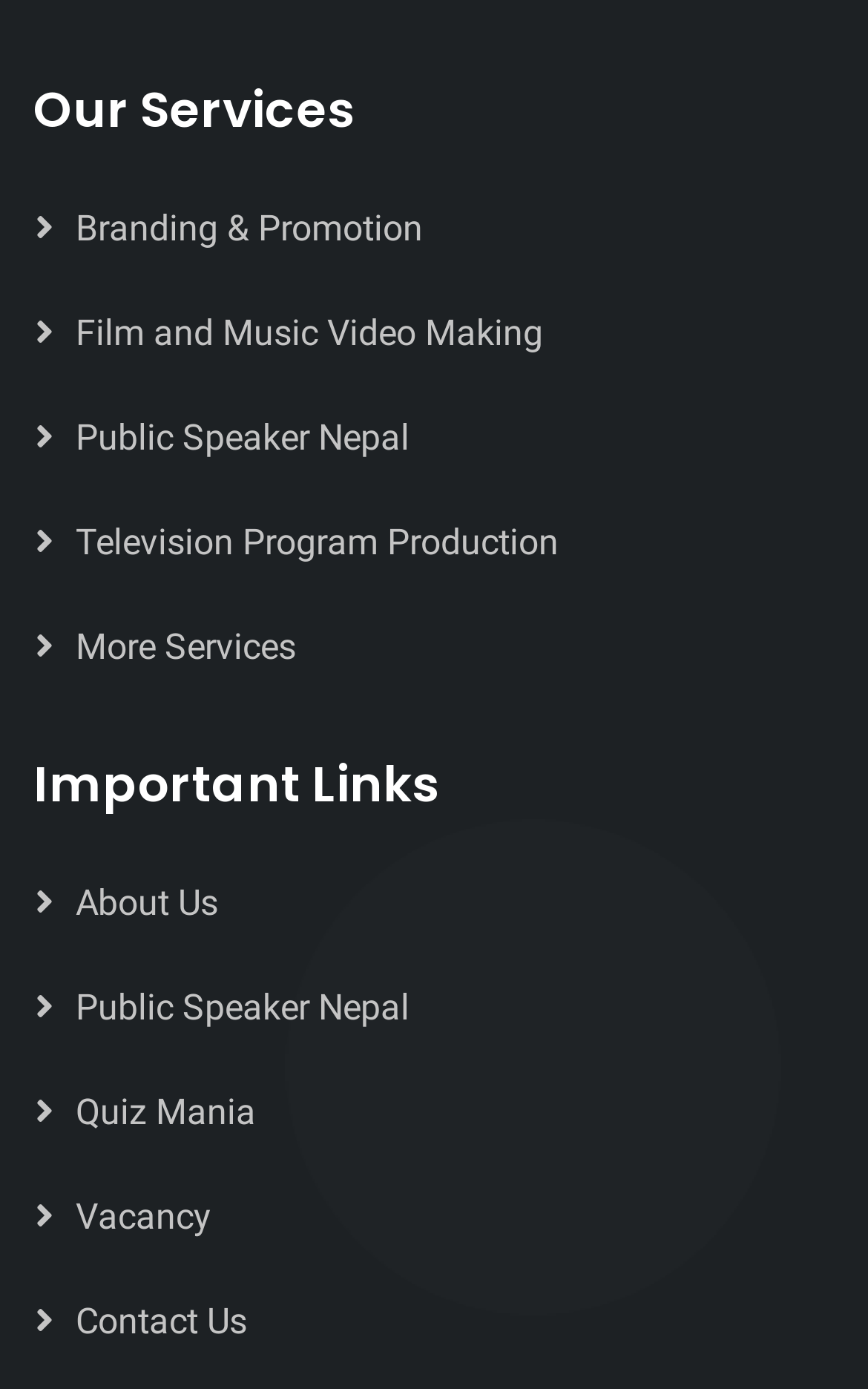What is the second link under 'Important Links'?
Answer the question with a single word or phrase by looking at the picture.

Public Speaker Nepal